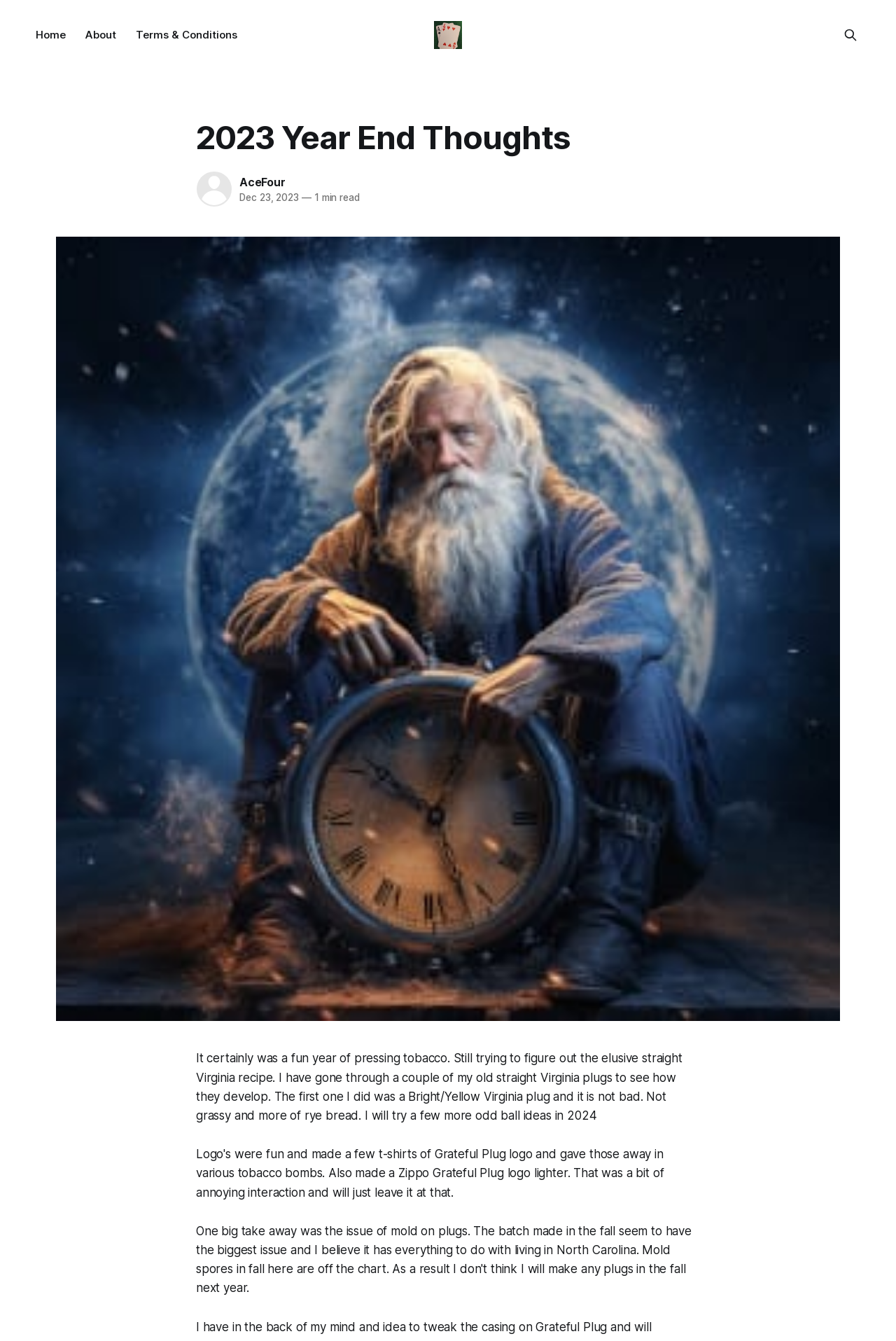Locate the bounding box coordinates of the UI element described by: "alt="AceFour's Notebook"". The bounding box coordinates should consist of four float numbers between 0 and 1, i.e., [left, top, right, bottom].

[0.484, 0.016, 0.516, 0.037]